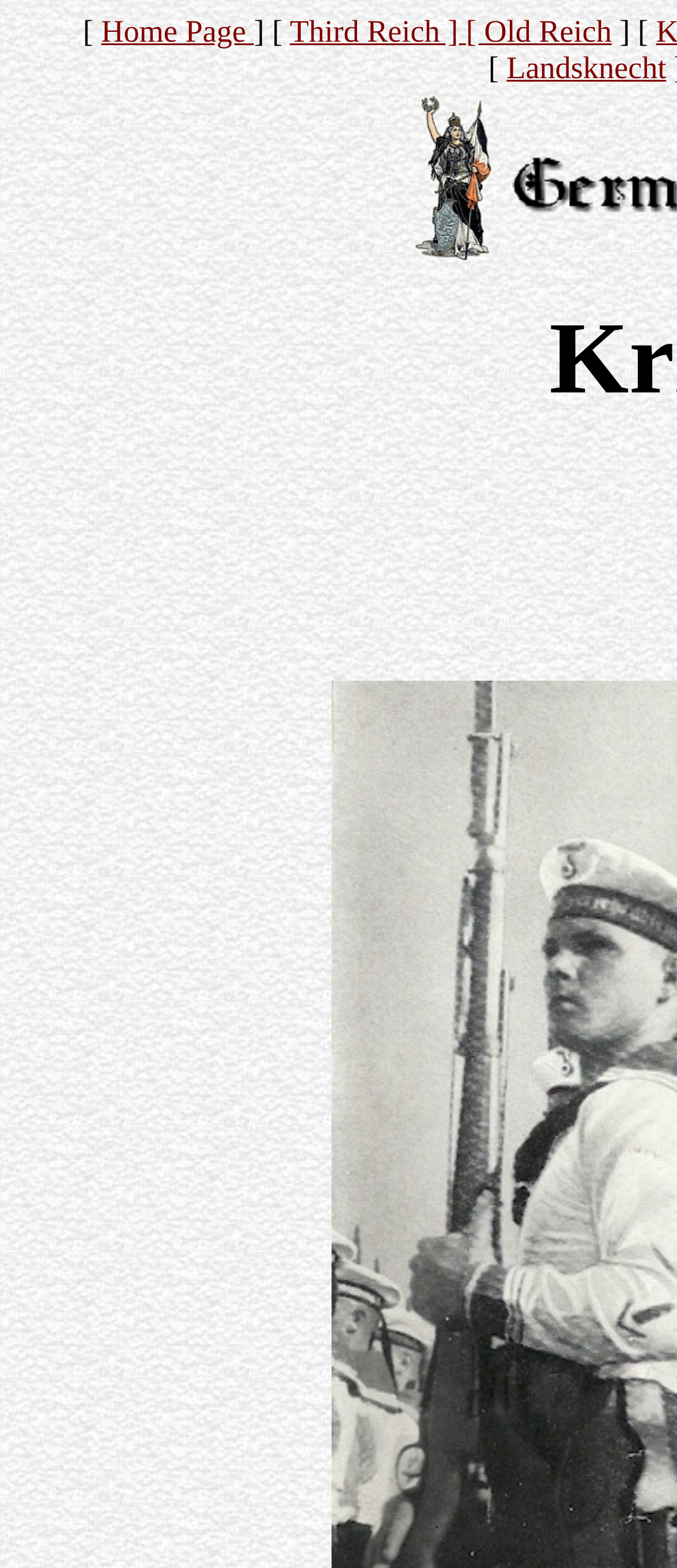Describe all the significant parts and information present on the webpage.

The webpage is about Germania International Kriegsmarine, with a focus on historical German military themes. At the top, there are four links in a row, starting from the left: "Home Page", "Third Reich", "[", and "Old Reich". Below these links, there is a static text element "[". To the right of this text, there is a link to "Landsknecht". 

The main content of the page is a table cell containing the text "Kaiser Reich", which takes up most of the page's width. Within this table cell, there is an image of "Kaiser Reich", positioned towards the right side of the cell.